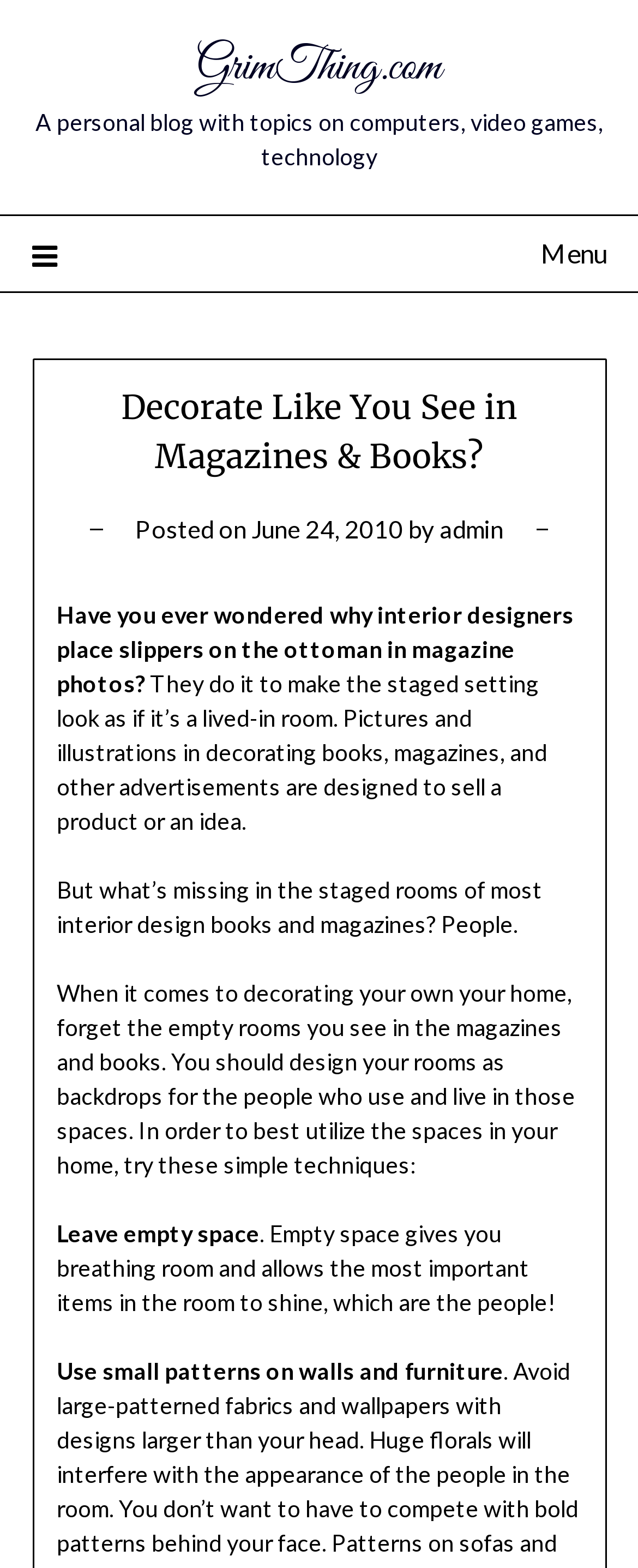Who is the author of the article?
Examine the image and give a concise answer in one word or a short phrase.

admin